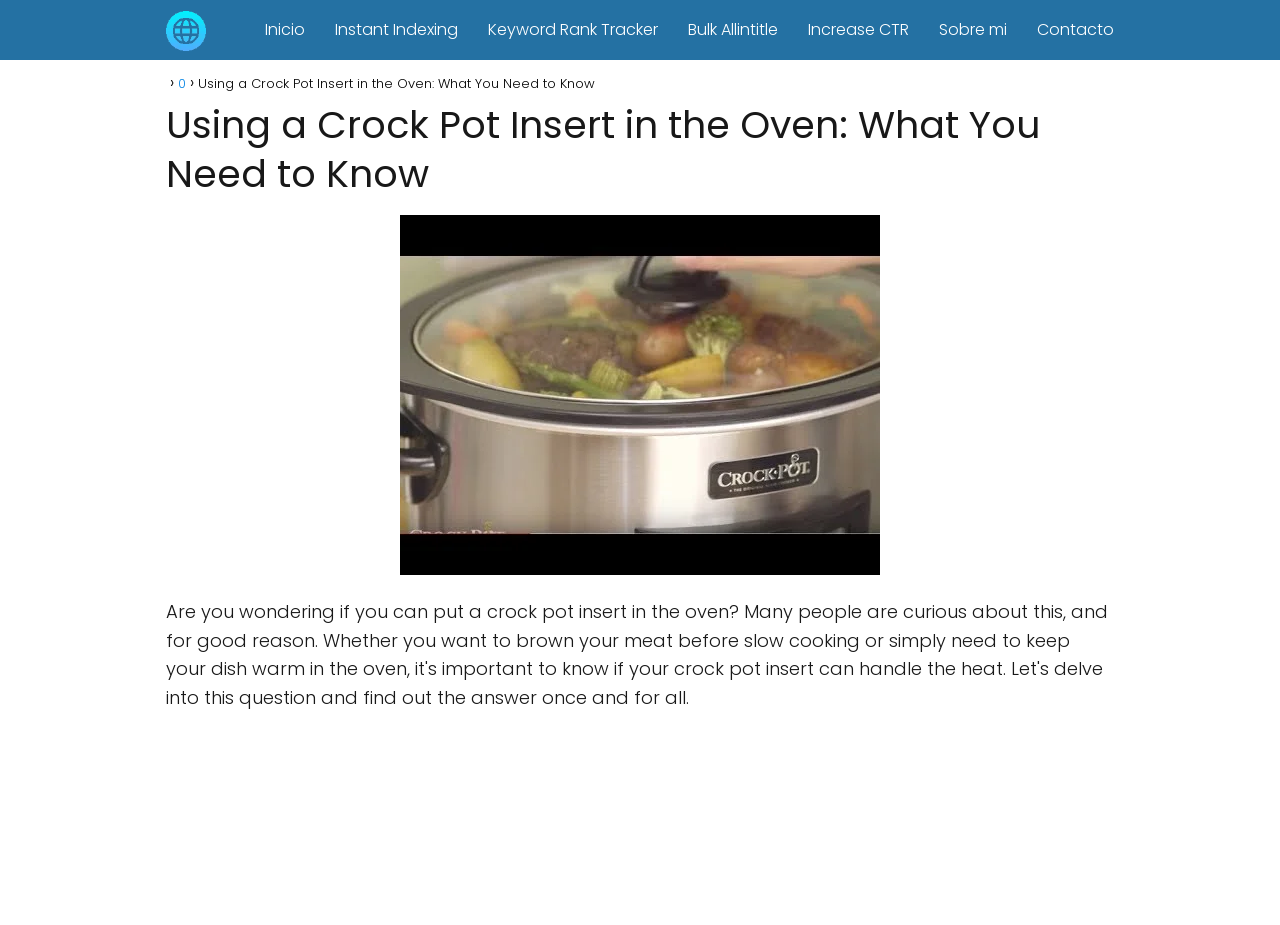What is the first link in the navigation menu?
Based on the image, answer the question with a single word or brief phrase.

Inicio